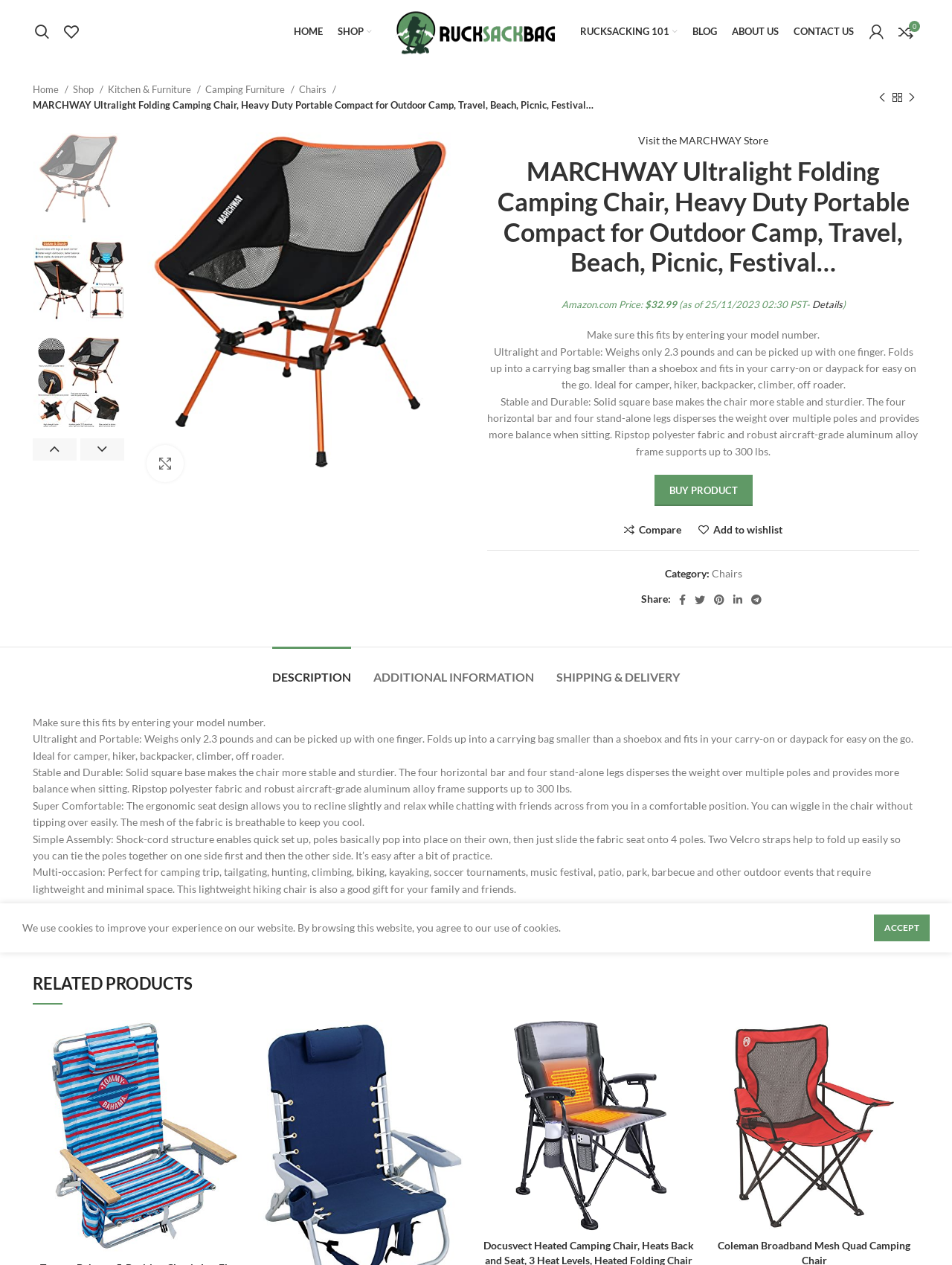Please determine the bounding box coordinates of the area that needs to be clicked to complete this task: 'Add to wishlist'. The coordinates must be four float numbers between 0 and 1, formatted as [left, top, right, bottom].

[0.734, 0.415, 0.822, 0.423]